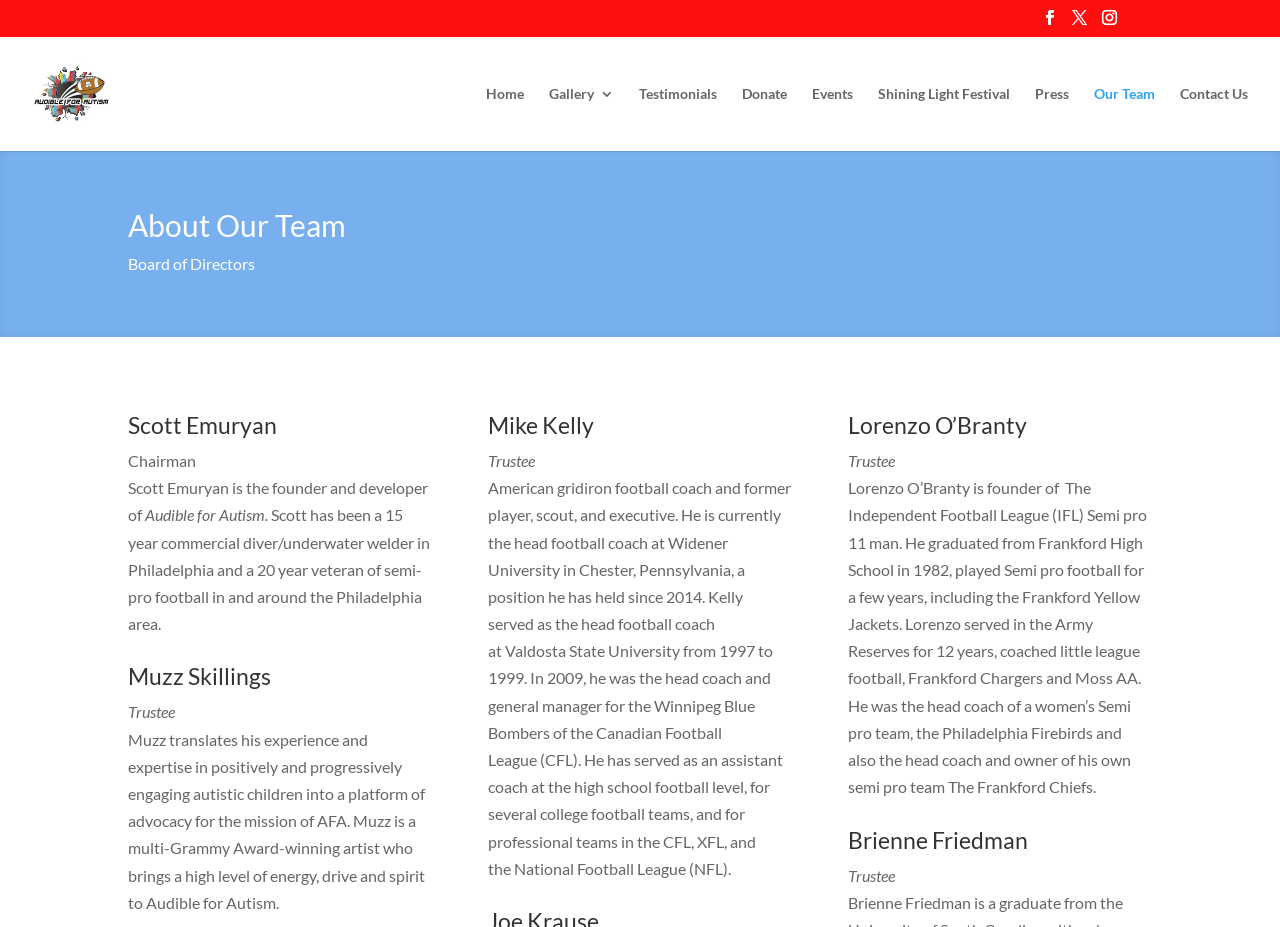Please identify the bounding box coordinates of where to click in order to follow the instruction: "Click the 'Home' link".

[0.38, 0.094, 0.409, 0.163]